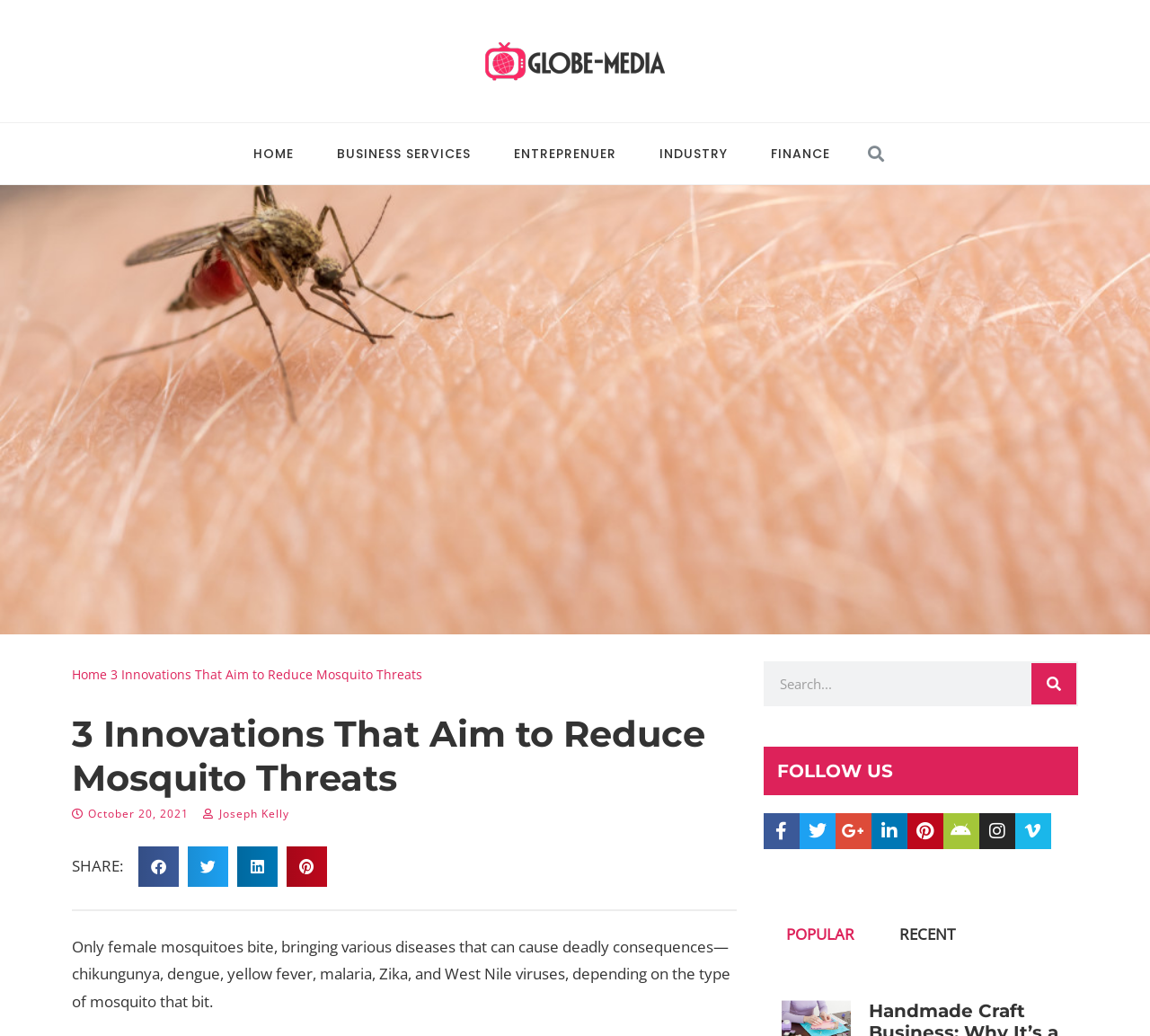Can you extract the headline from the webpage for me?

3 Innovations That Aim to Reduce Mosquito Threats